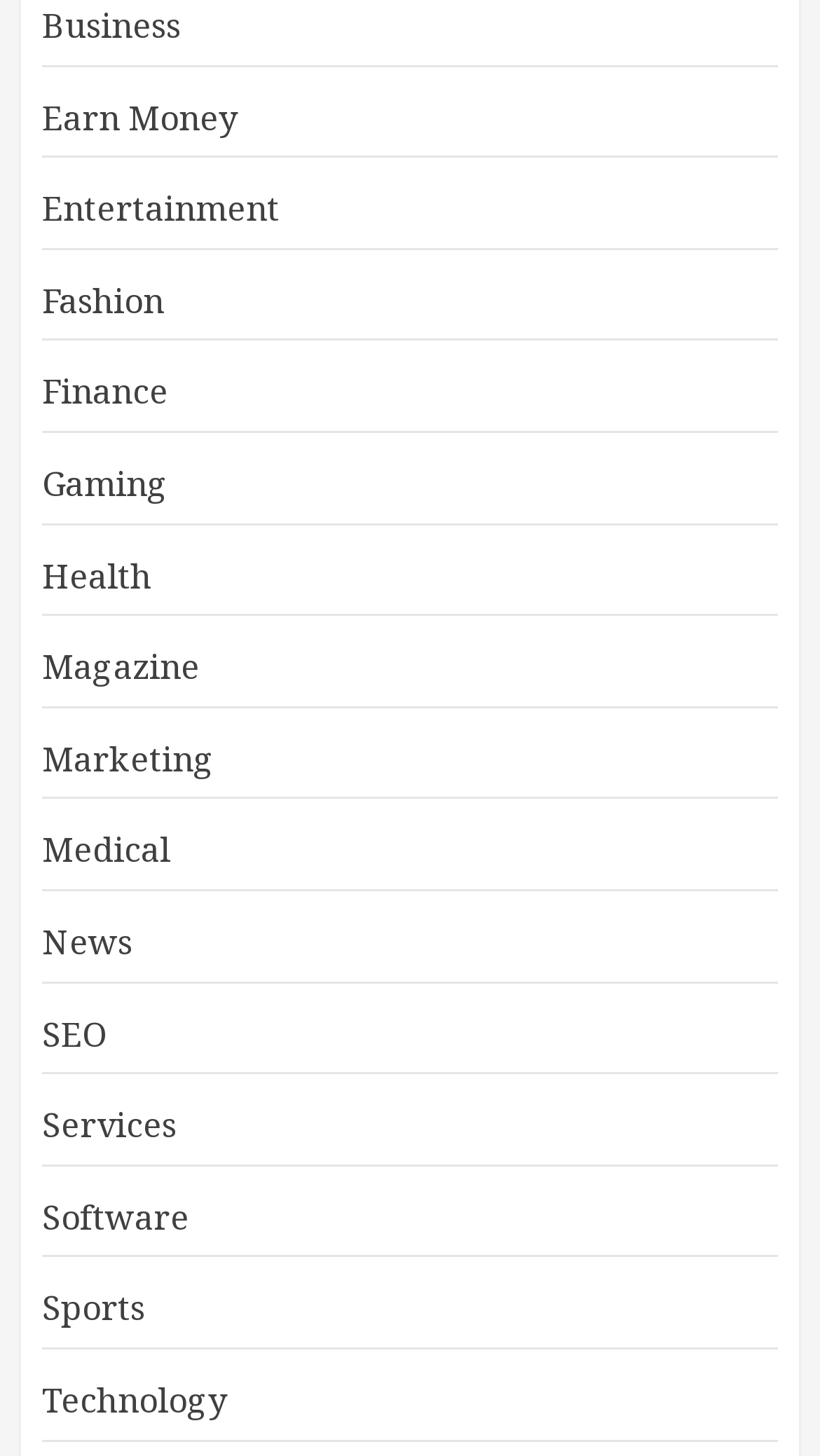Could you highlight the region that needs to be clicked to execute the instruction: "Explore Entertainment"?

[0.051, 0.127, 0.341, 0.161]